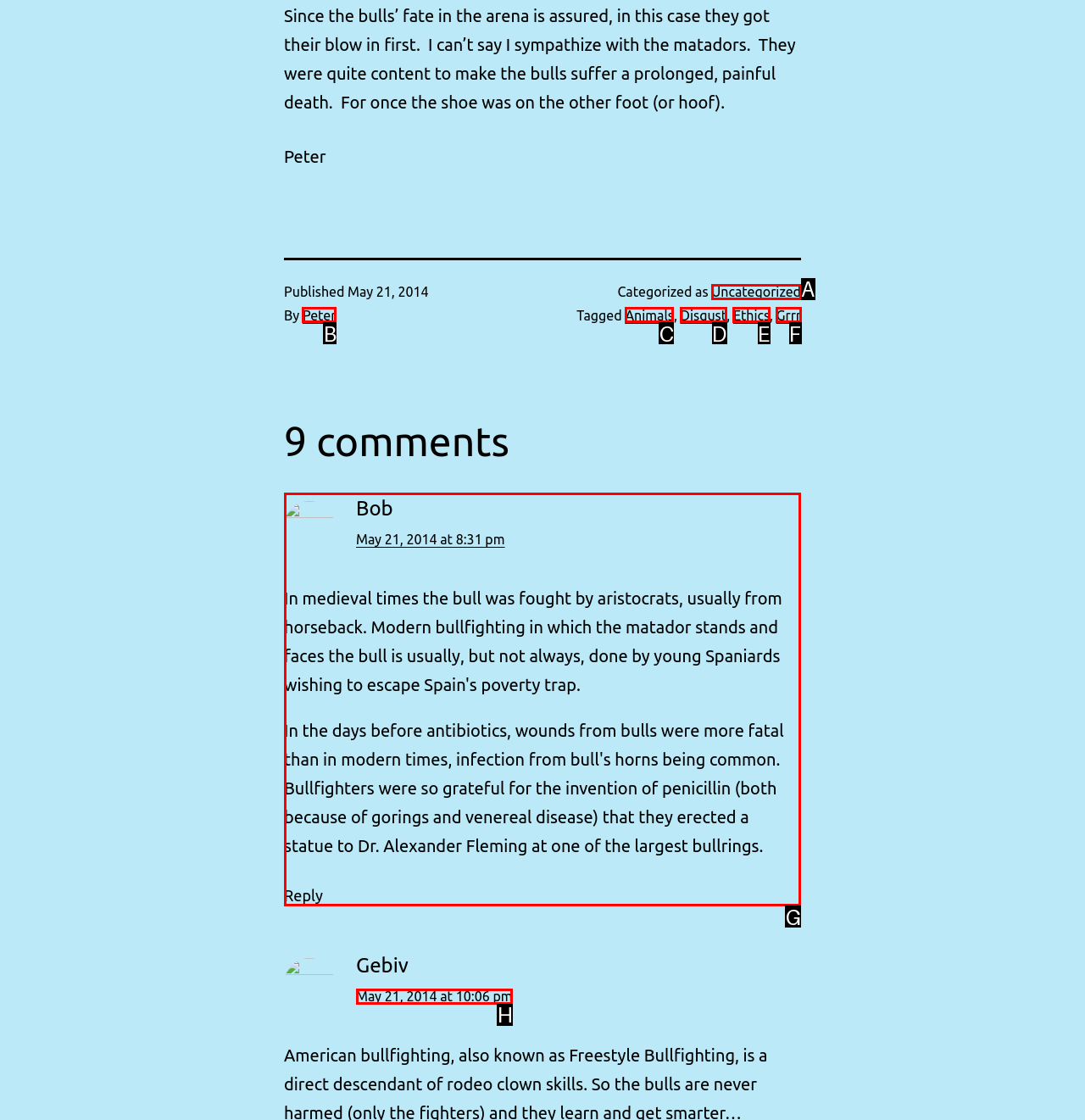Identify which lettered option completes the task: View post details. Provide the letter of the correct choice.

G